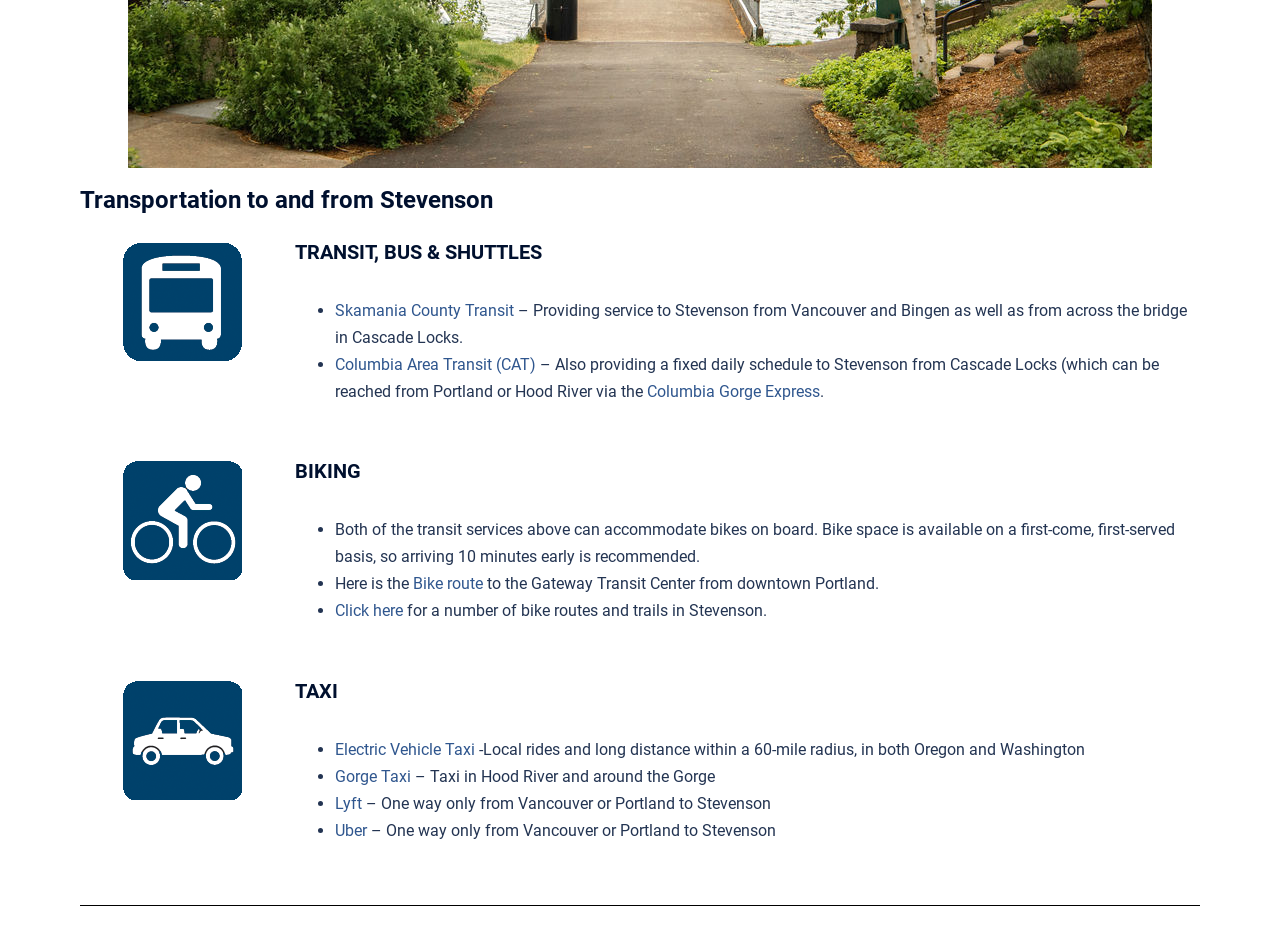Locate the UI element described by Columbia Gorge Express in the provided webpage screenshot. Return the bounding box coordinates in the format (top-left x, top-left y, bottom-right x, bottom-right y), ensuring all values are between 0 and 1.

[0.506, 0.41, 0.641, 0.43]